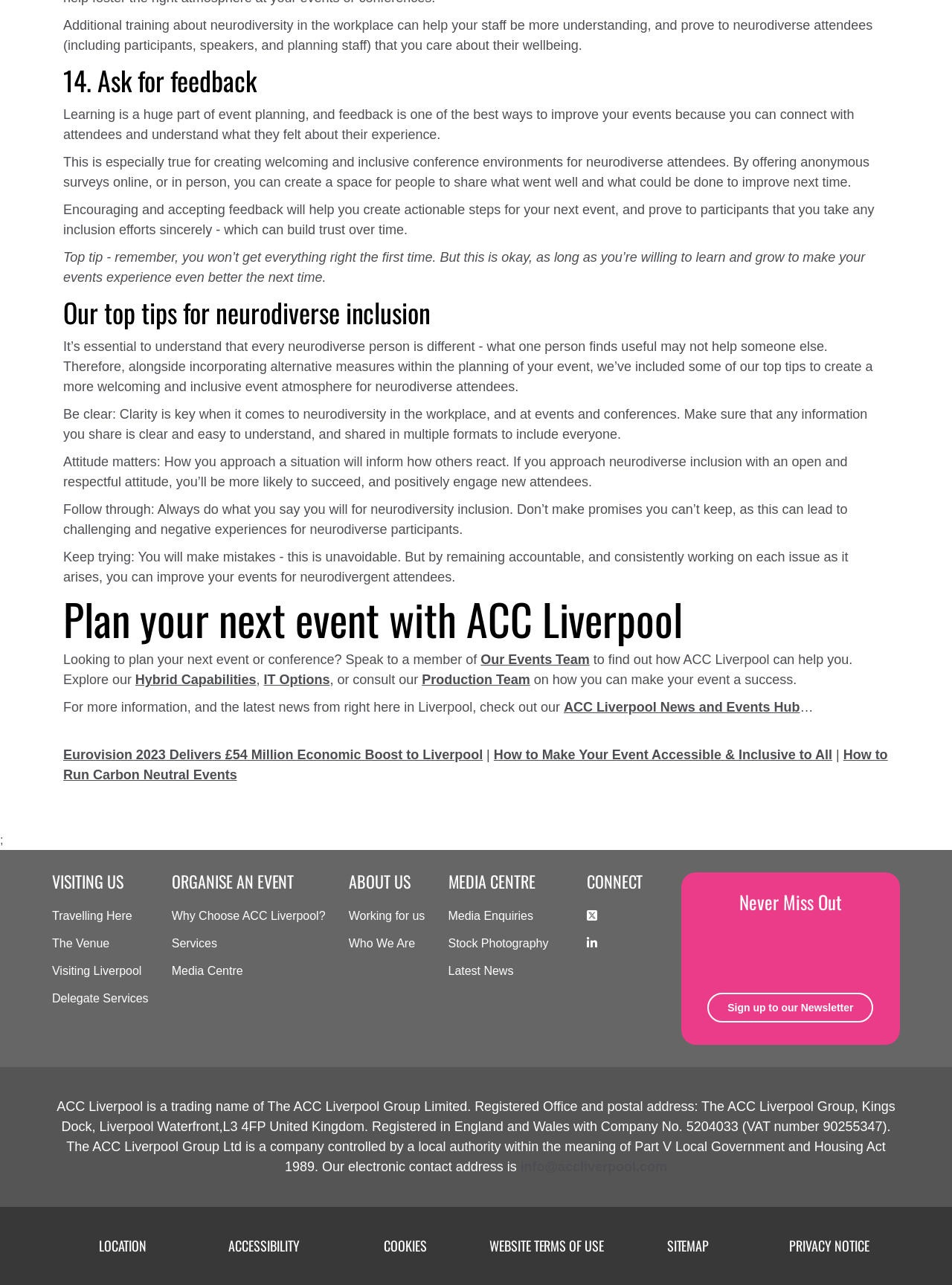Predict the bounding box coordinates of the area that should be clicked to accomplish the following instruction: "Plan your next event with ACC Liverpool". The bounding box coordinates should consist of four float numbers between 0 and 1, i.e., [left, top, right, bottom].

[0.066, 0.463, 0.934, 0.5]